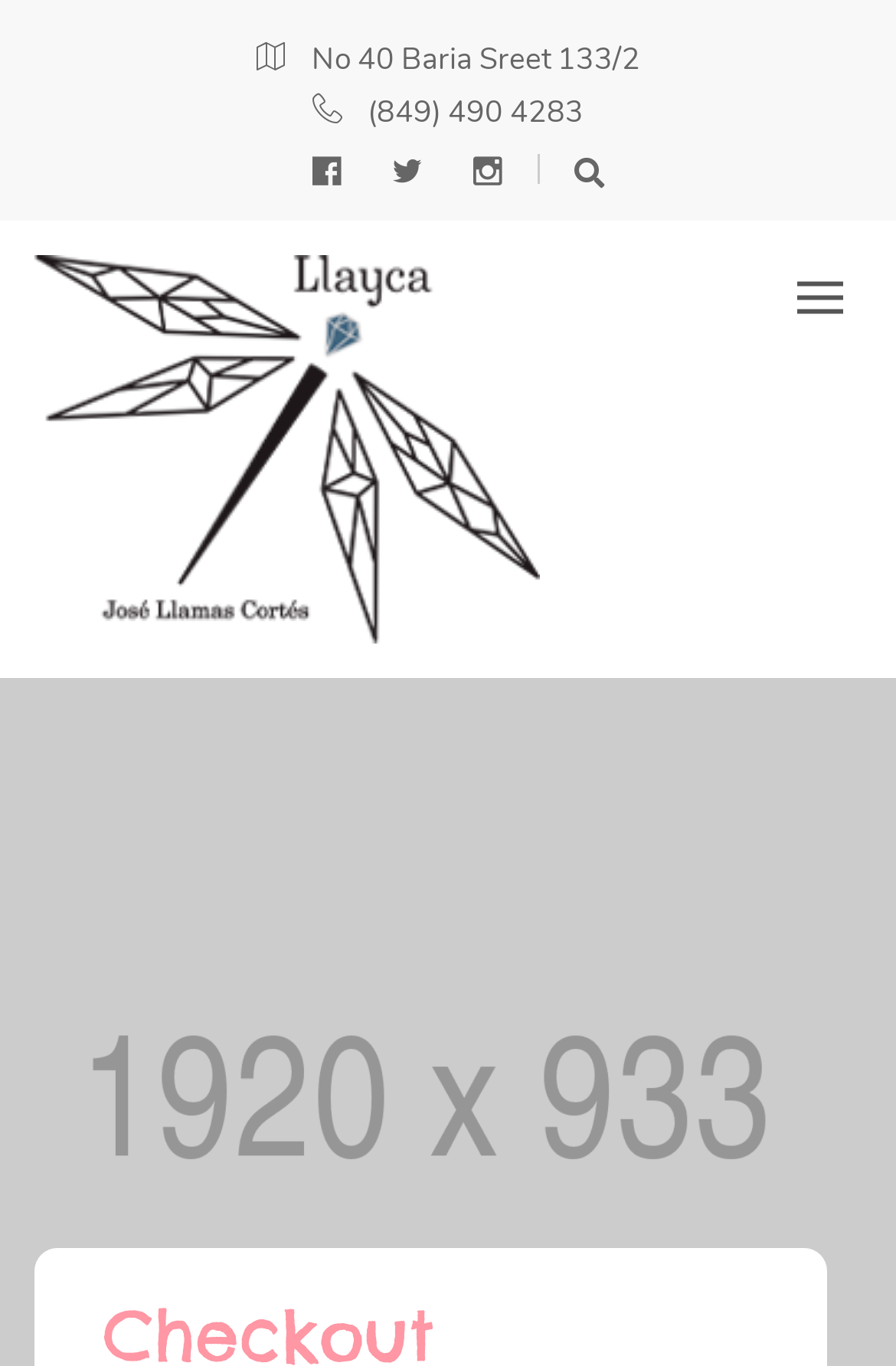Use one word or a short phrase to answer the question provided: 
How many social media links are there?

4